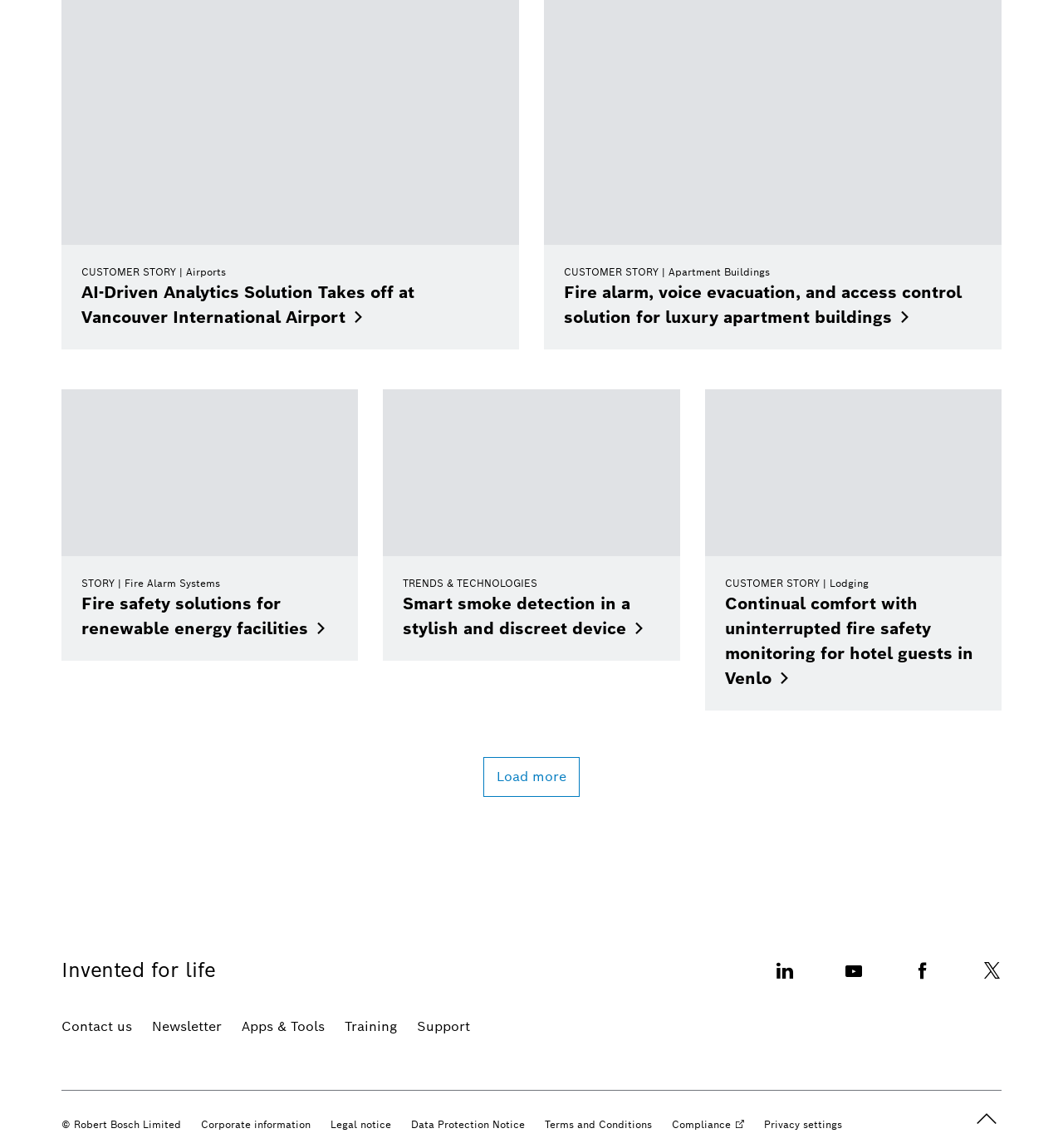Provide a single word or phrase answer to the question: 
What is the company slogan?

Invented for life